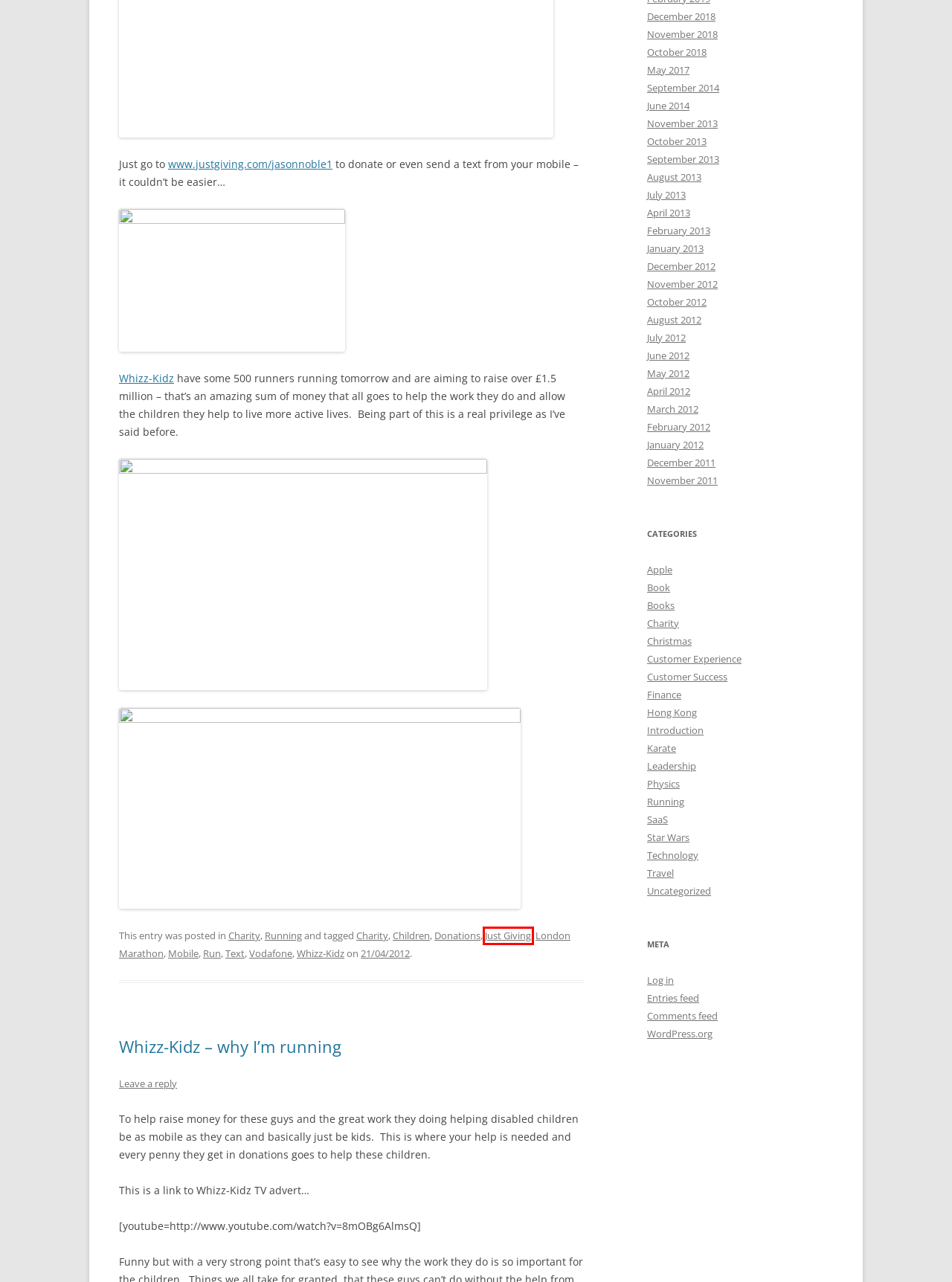You have a screenshot showing a webpage with a red bounding box around a UI element. Choose the webpage description that best matches the new page after clicking the highlighted element. Here are the options:
A. April | 2012 | Adventures in customer success and technology
B. London Marathon | Adventures in customer success and technology
C. Whizz-Kidz | Adventures in customer success and technology
D. Whizz-Kidz – why I’m running | Adventures in customer success and technology
E. Karate | Adventures in customer success and technology
F. Just Giving | Adventures in customer success and technology
G. Donations | Adventures in customer success and technology
H. Vodafone | Adventures in customer success and technology

F